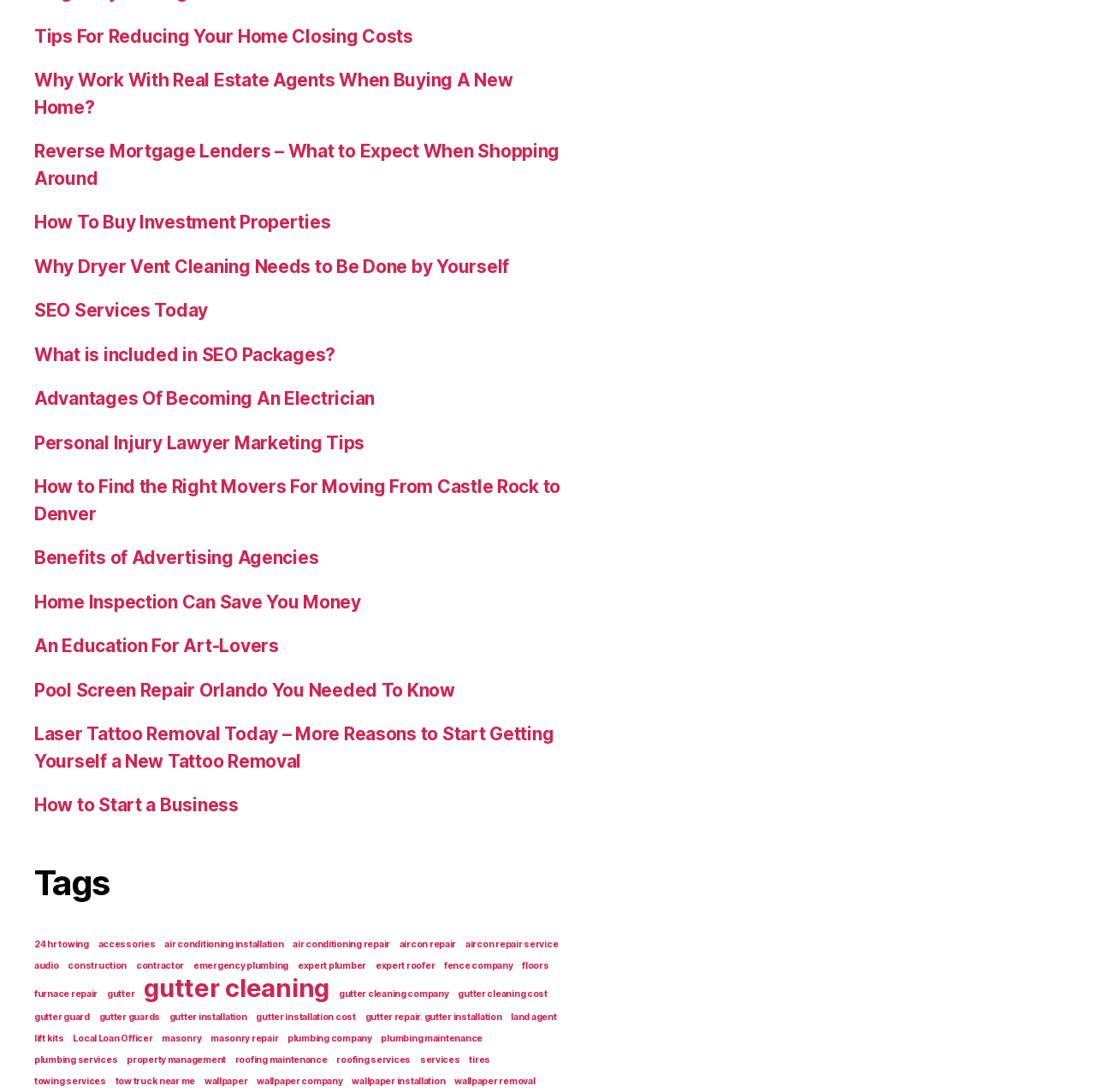Determine the bounding box coordinates for the region that must be clicked to execute the following instruction: "Explore 'gutter cleaning company'".

[0.309, 0.905, 0.41, 0.915]